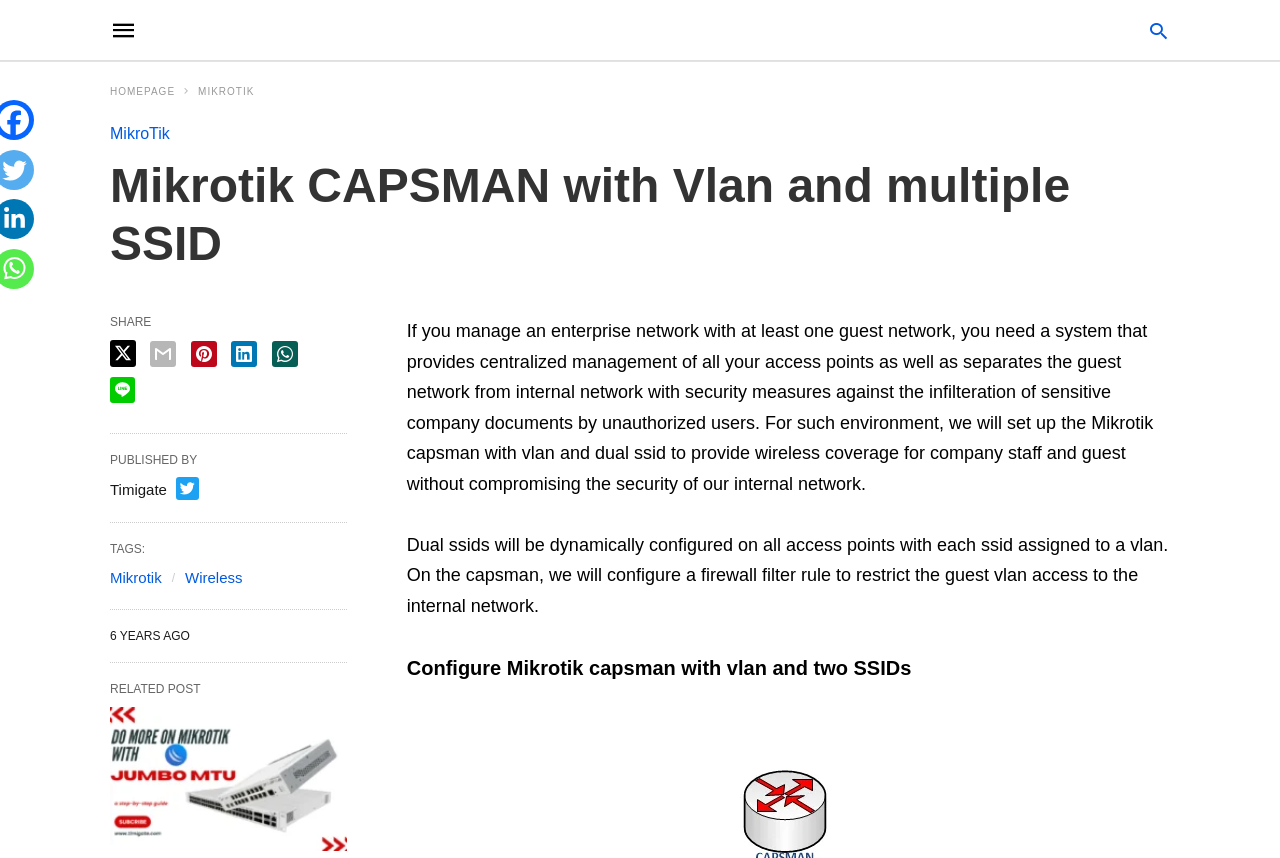Locate the bounding box coordinates of the element I should click to achieve the following instruction: "View Mikrotik page".

[0.155, 0.1, 0.199, 0.113]